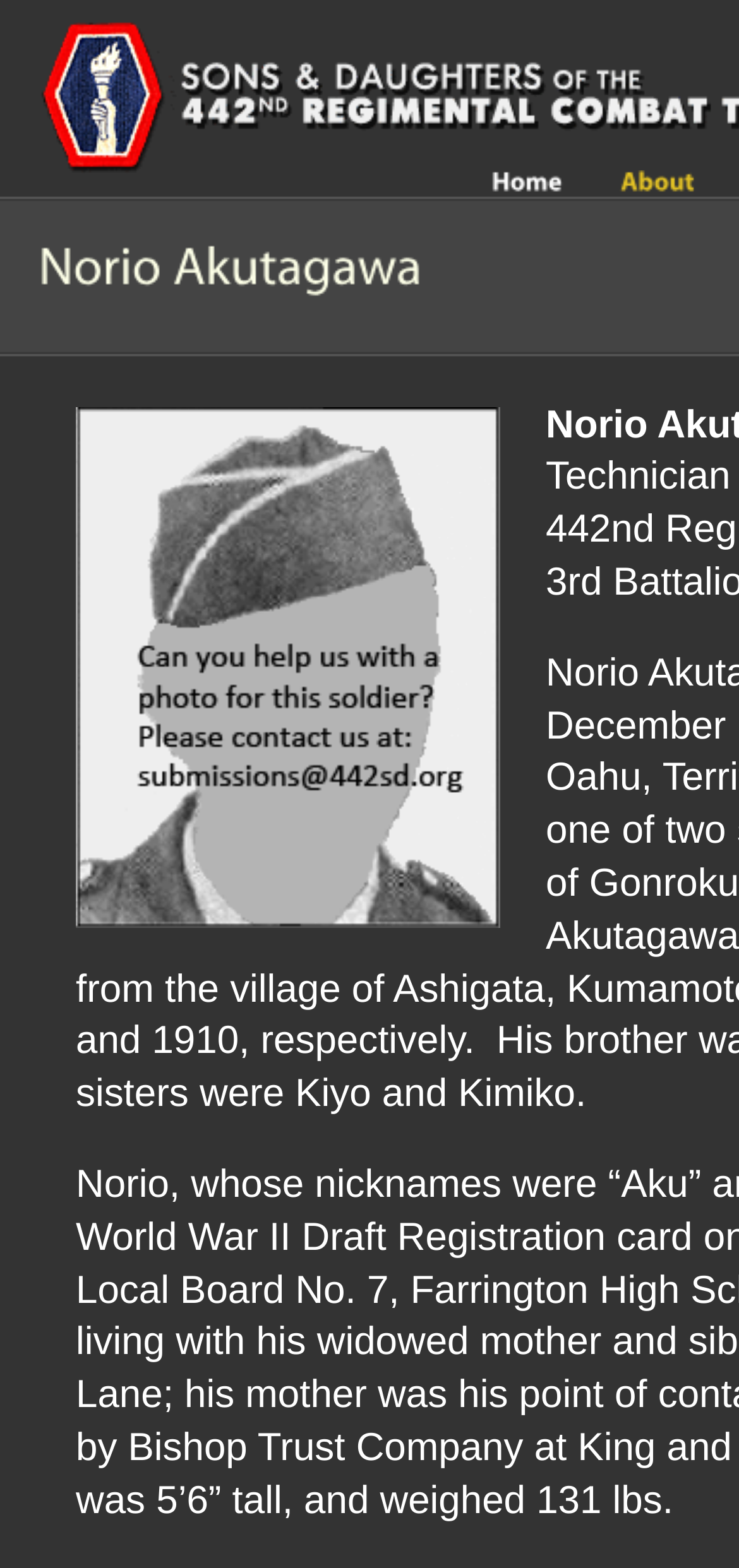Reply to the question with a brief word or phrase: How many columns does the layout table have?

One